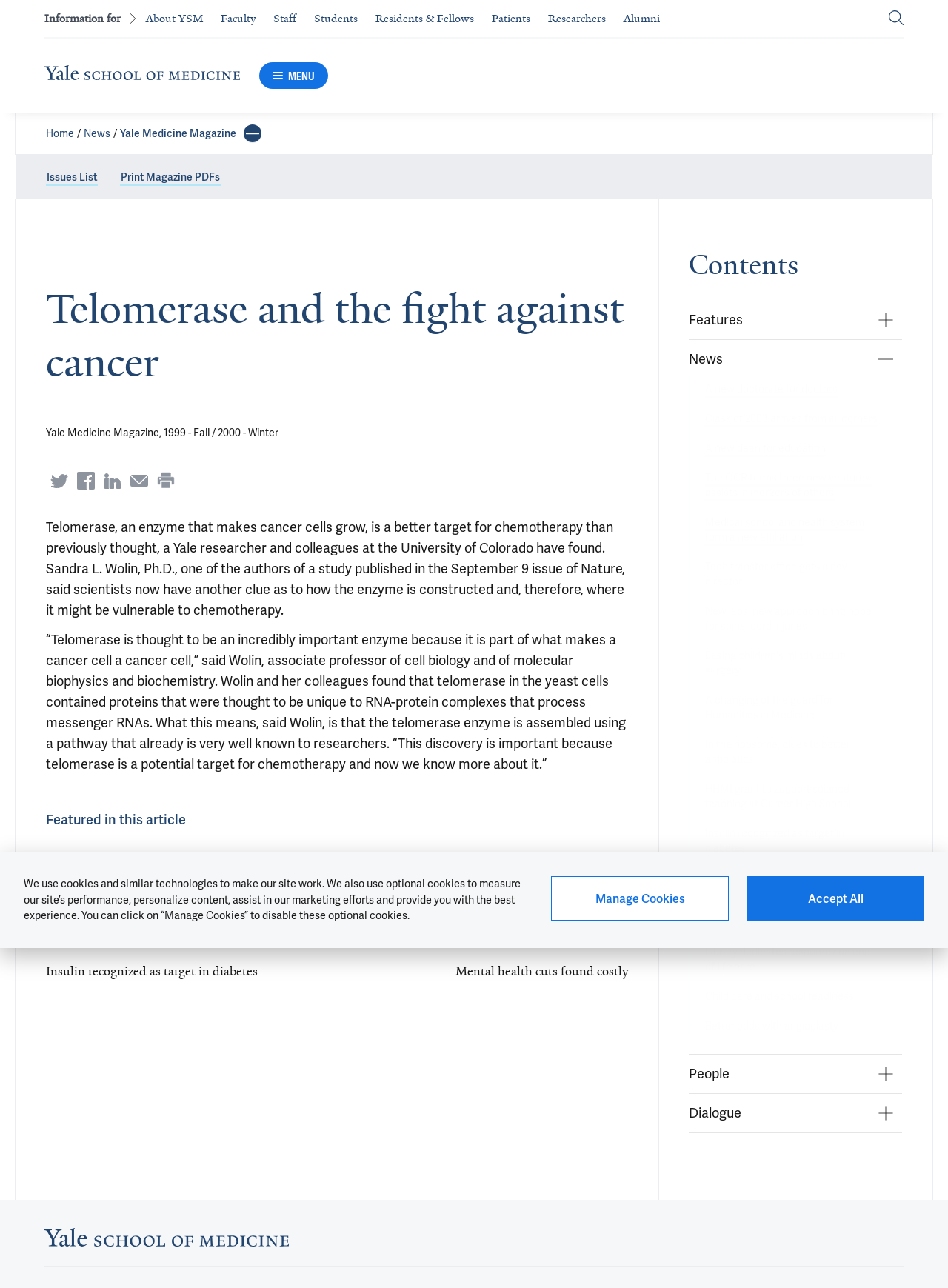From the webpage screenshot, predict the bounding box of the UI element that matches this description: "aria-label="Share via Twitter"".

[0.053, 0.366, 0.072, 0.38]